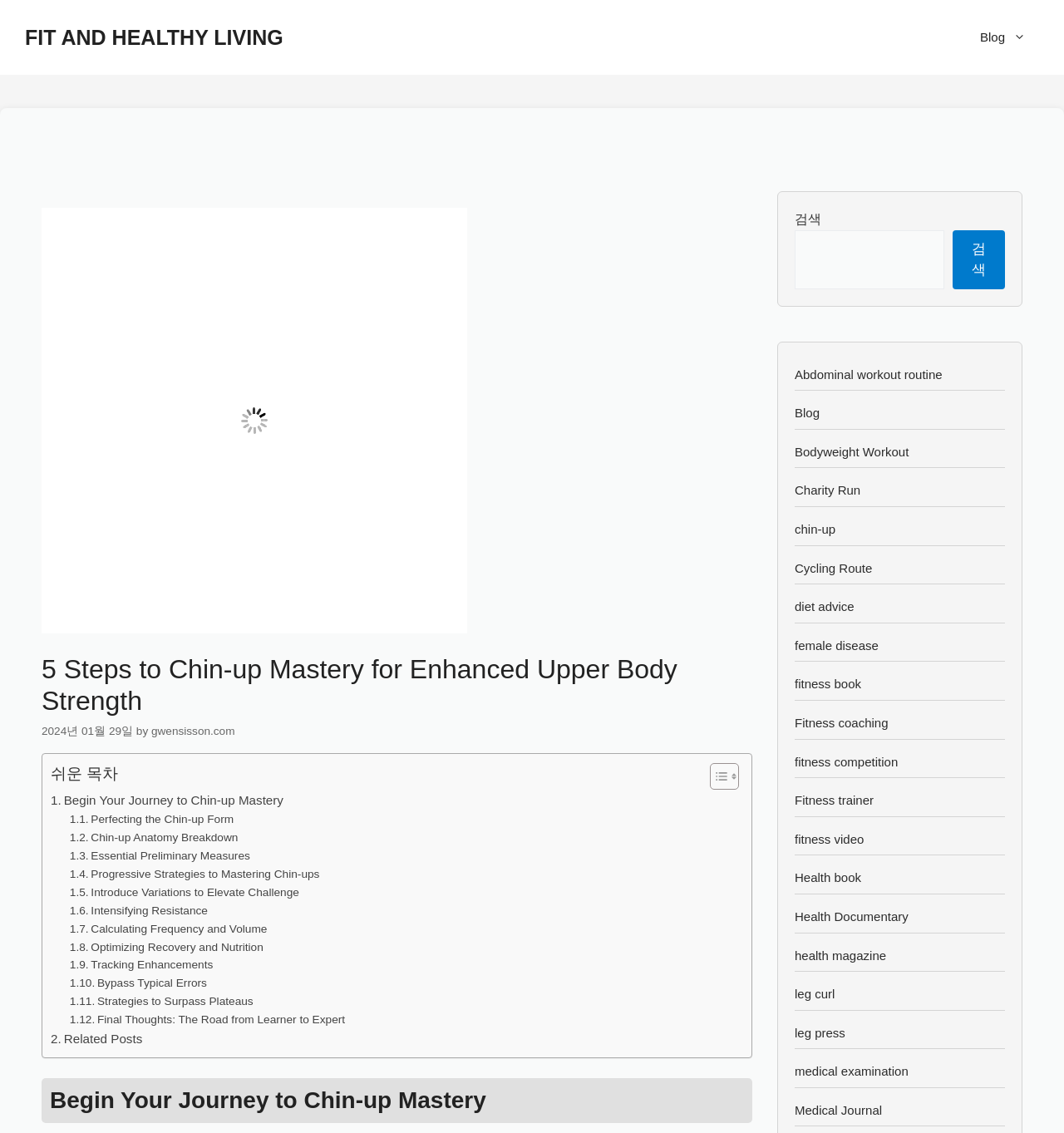Bounding box coordinates are to be given in the format (top-left x, top-left y, bottom-right x, bottom-right y). All values must be floating point numbers between 0 and 1. Provide the bounding box coordinate for the UI element described as: Essential Preliminary Measures

[0.065, 0.748, 0.235, 0.764]